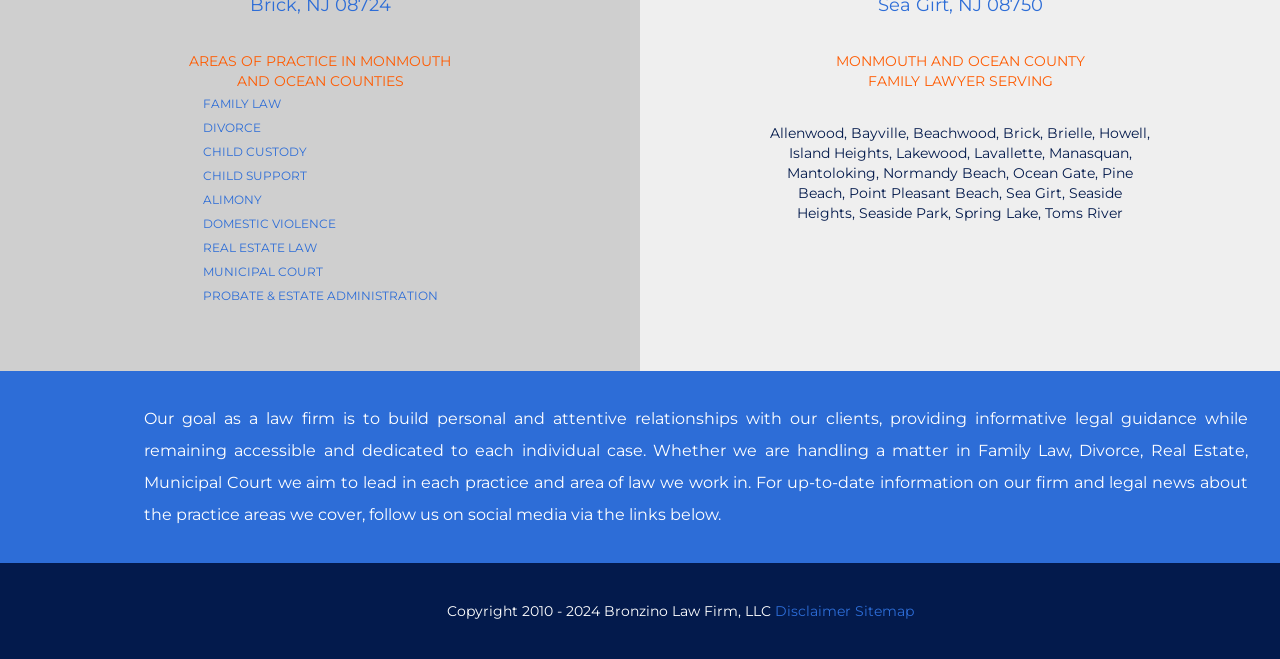Find the bounding box coordinates for the area you need to click to carry out the instruction: "Read about CHILD CUSTODY". The coordinates should be four float numbers between 0 and 1, indicated as [left, top, right, bottom].

[0.158, 0.219, 0.239, 0.241]